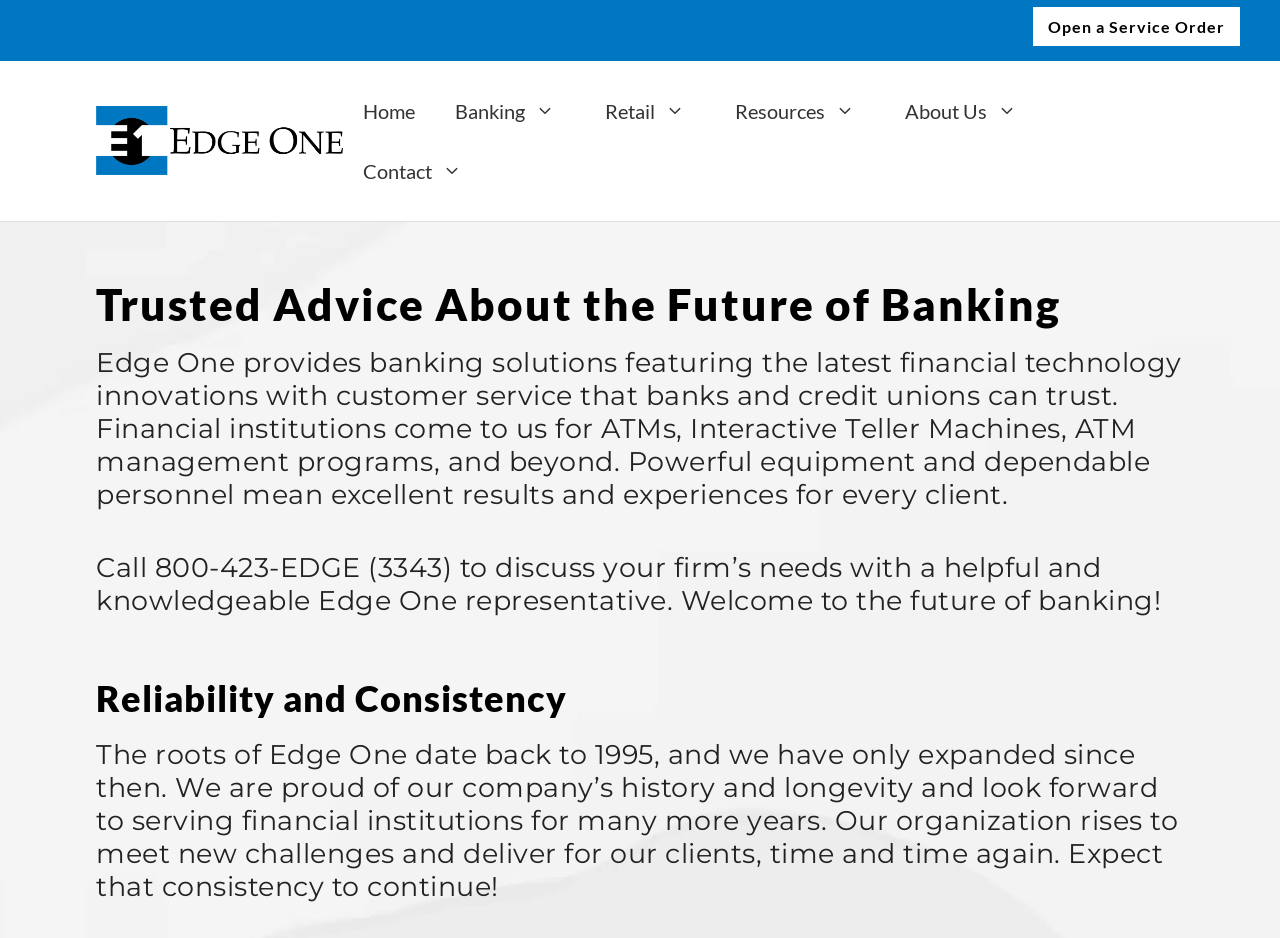What type of equipment does Edge One provide?
Based on the image, give a one-word or short phrase answer.

ATMs, Interactive Teller Machines